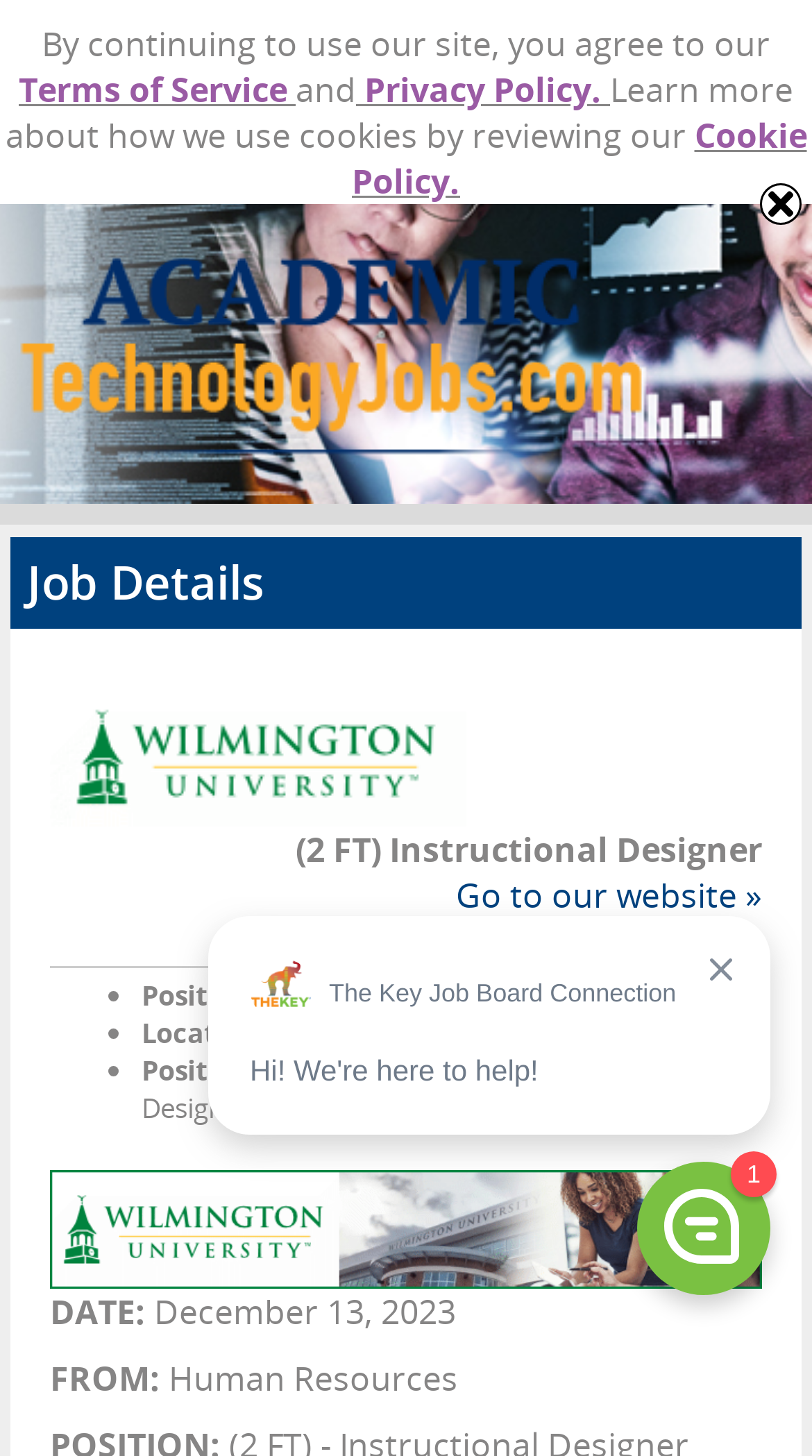Generate a thorough caption that explains the contents of the webpage.

This webpage is about a job details page, specifically for an Instructional Designer position at Wilmington University. At the top left, there is a logo of Academic Technology Jobs, accompanied by a link to the same. On the top right, there is a menu icon with a dropdown link. Below the logo, there is a heading that reads "Job Details". 

To the right of the heading, there is an image of Wilmington University. Below the image, there is a brief job description, "(2 FT) Instructional Designer", followed by a link to the university's website. 

The job details are organized in a list format, with bullet points. The list includes information such as the position number, location, and position type. The location is specified as New Castle, DE, and the position type is Instructional Technology and Design. 

Further down the page, there is an image, followed by the date "December 13, 2023", and the source of the job posting, "Human Resources". 

On the bottom left, there is a chat iframe from Front Chat. At the bottom of the page, there is a notice about the website's terms of service, privacy policy, and cookie policy, with links to each.